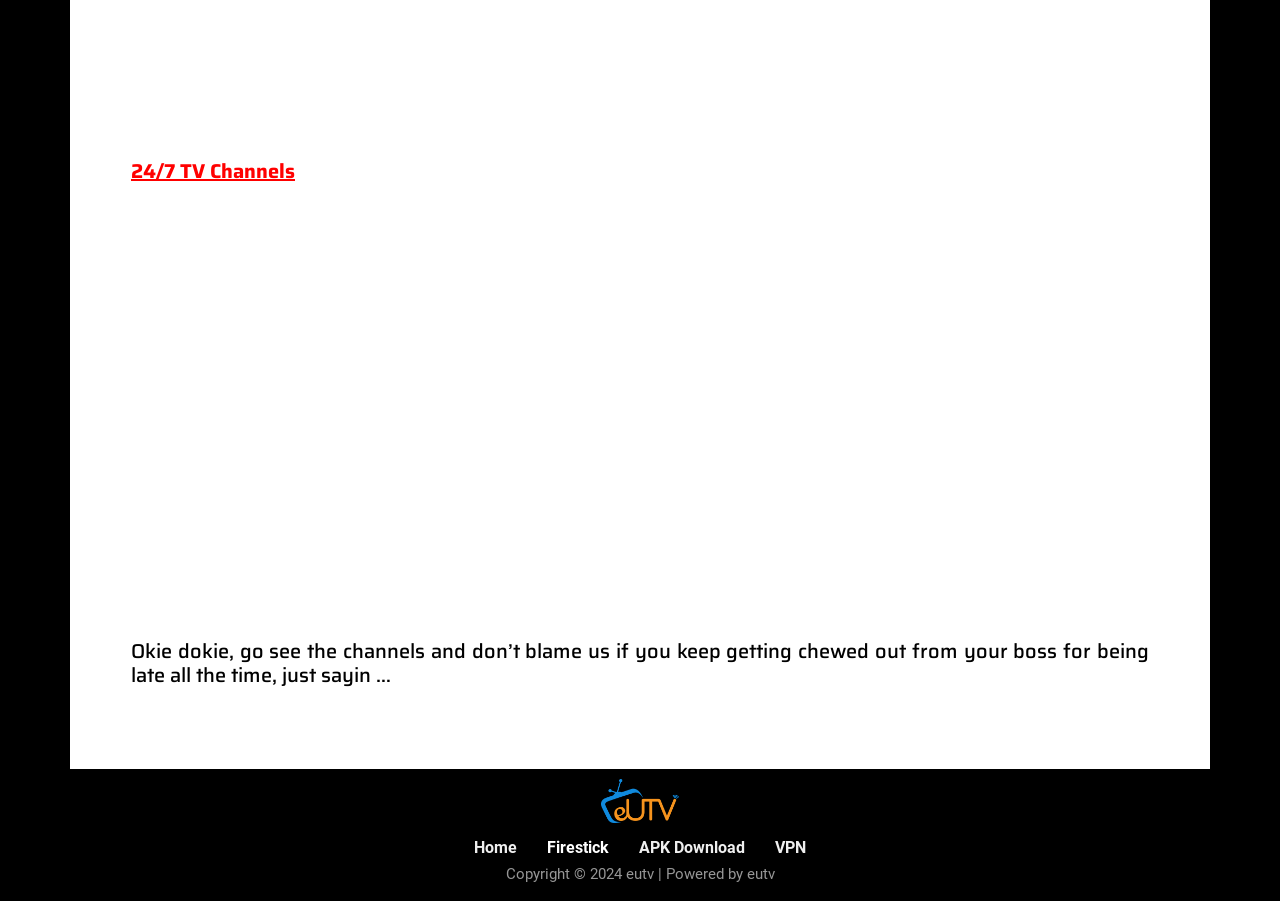Please find the bounding box coordinates (top-left x, top-left y, bottom-right x, bottom-right y) in the screenshot for the UI element described as follows: sorts of slang

None